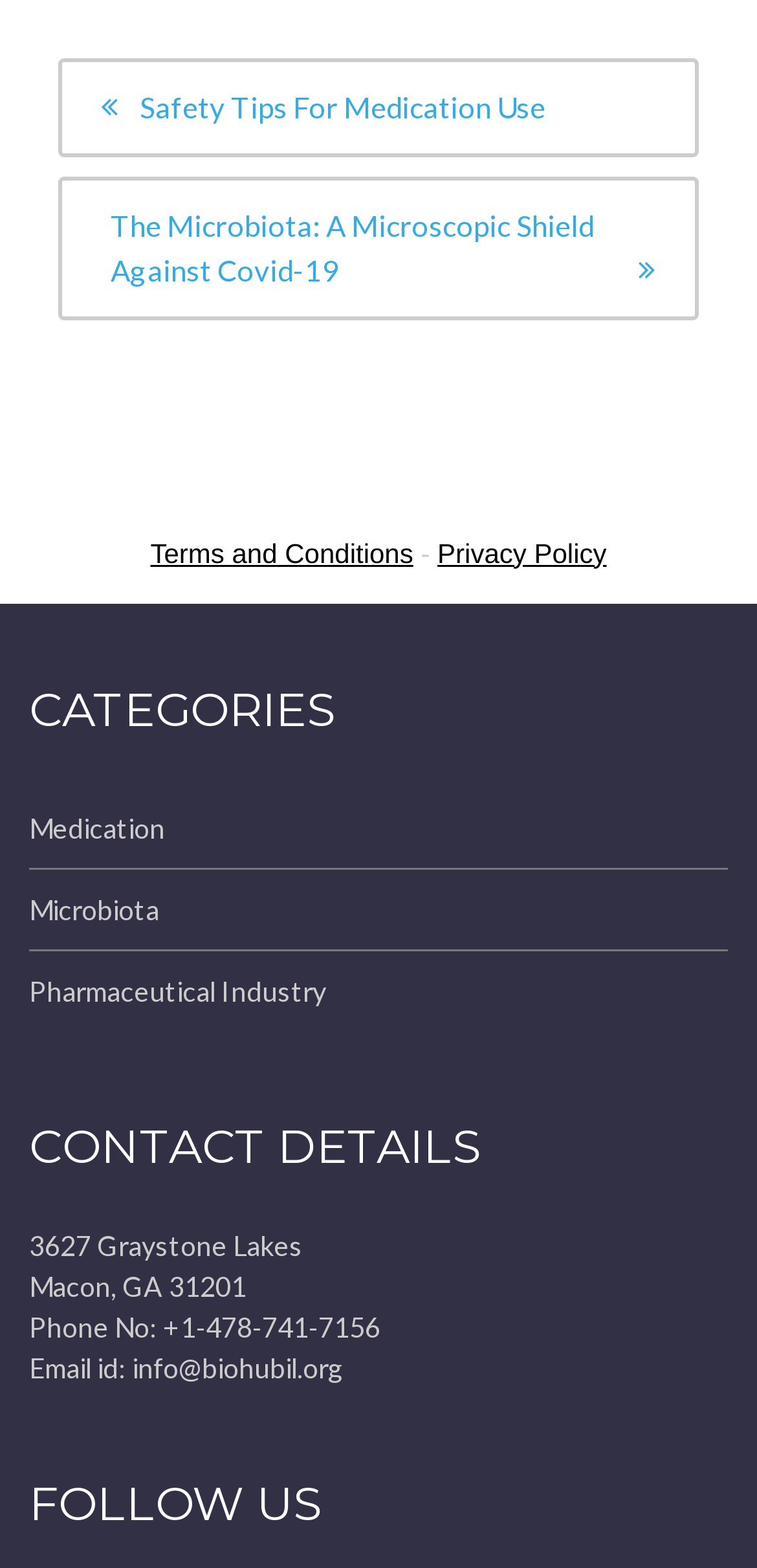What is the email id mentioned on the webpage? 
Could you please answer the question thoroughly and with as much detail as possible?

I looked for the contact details section on the webpage and found the email id mentioned as 'info@biohubil.org'.